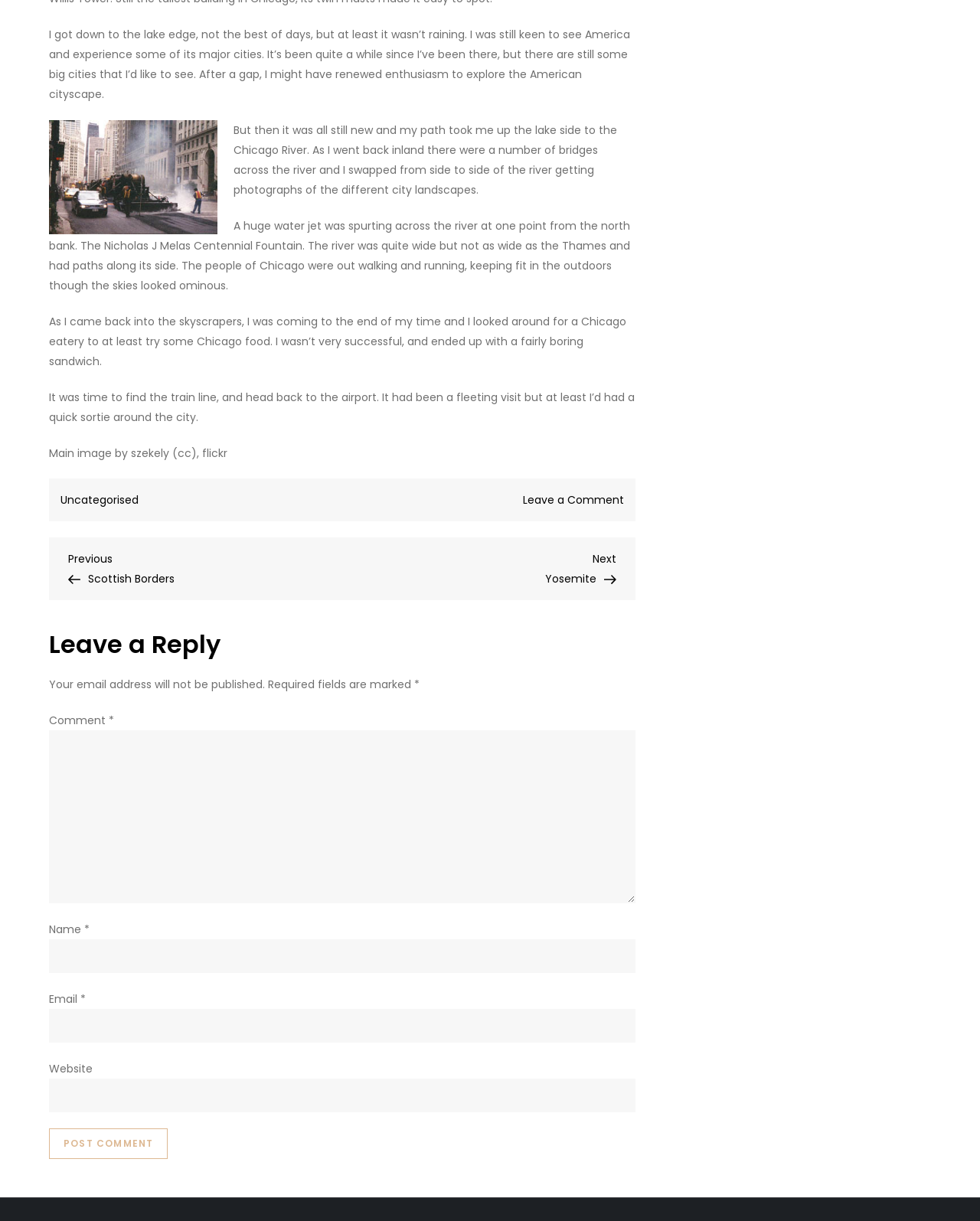Identify the bounding box coordinates of the HTML element based on this description: "parent_node: COMMENT * name="comment"".

None